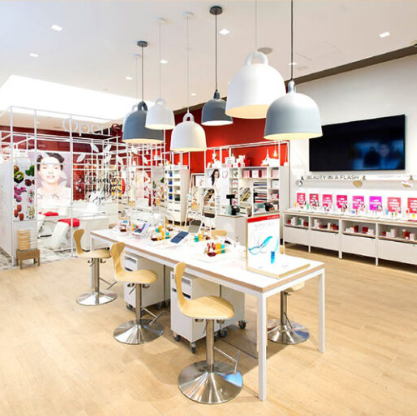Provide a comprehensive description of the image.

The image showcases the interior of a flagship retail store and treatment spa for Clarins, located in King of Prussia Mall, Philadelphia. The design features a bright, clean aesthetic with white walls and wooden flooring, accentuated by vibrant touches of Clarins' signature red. 

A long, modern table sits at the center, equipped with stools and showcasing various beauty products, emphasizing an interactive customer experience. Suspended pendant lights create a warm ambiance, while shelves lined with Clarins’ offerings can be seen in the background. The space is thoughtfully arranged, with a semi-private treatment area positioned centrally, providing a serene environment for skincare and beauty treatments. A screen in the background enhances the contemporary look of the store, indicating the brand's commitment to a stylish and inviting shopping experience.